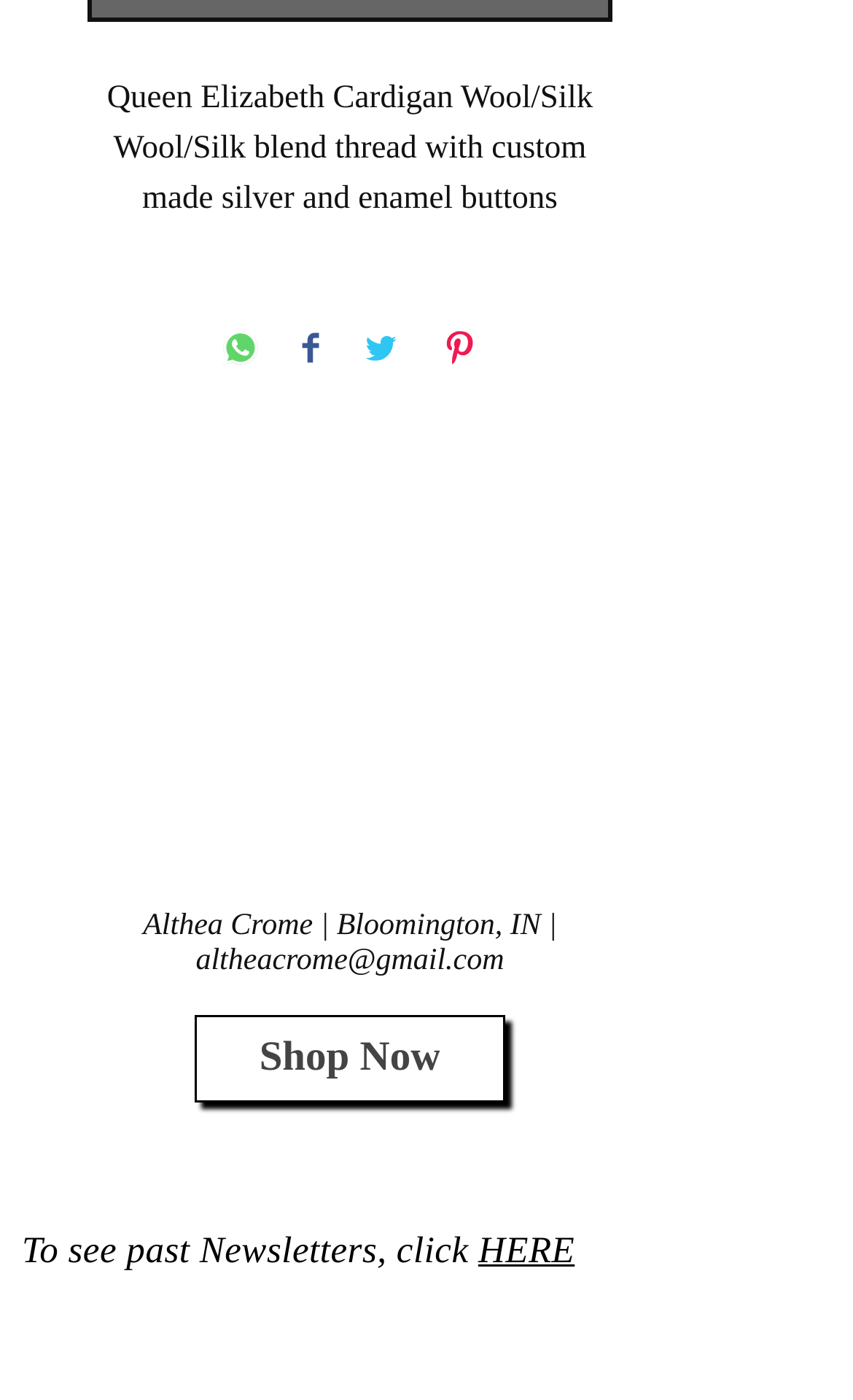What is the material of the Queen Elizabeth Cardigan?
Please provide a detailed and thorough answer to the question.

The material of the Queen Elizabeth Cardigan can be found in the first StaticText element, which says 'Queen Elizabeth Cardigan Wool/Silk'. This suggests that the material is a blend of wool and silk.